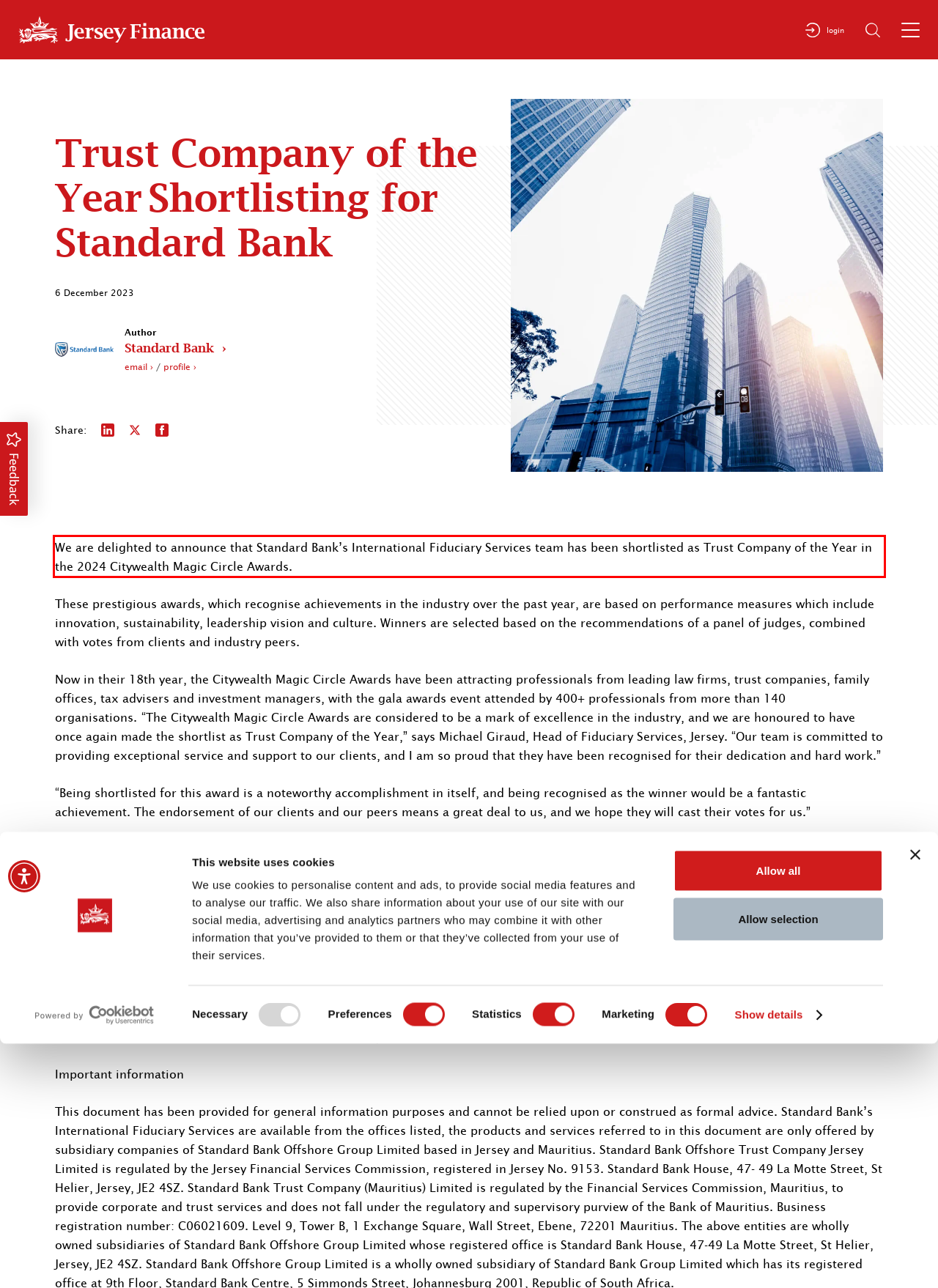In the screenshot of the webpage, find the red bounding box and perform OCR to obtain the text content restricted within this red bounding box.

We are delighted to announce that Standard Bank’s International Fiduciary Services team has been shortlisted as Trust Company of the Year in the 2024 Citywealth Magic Circle Awards.